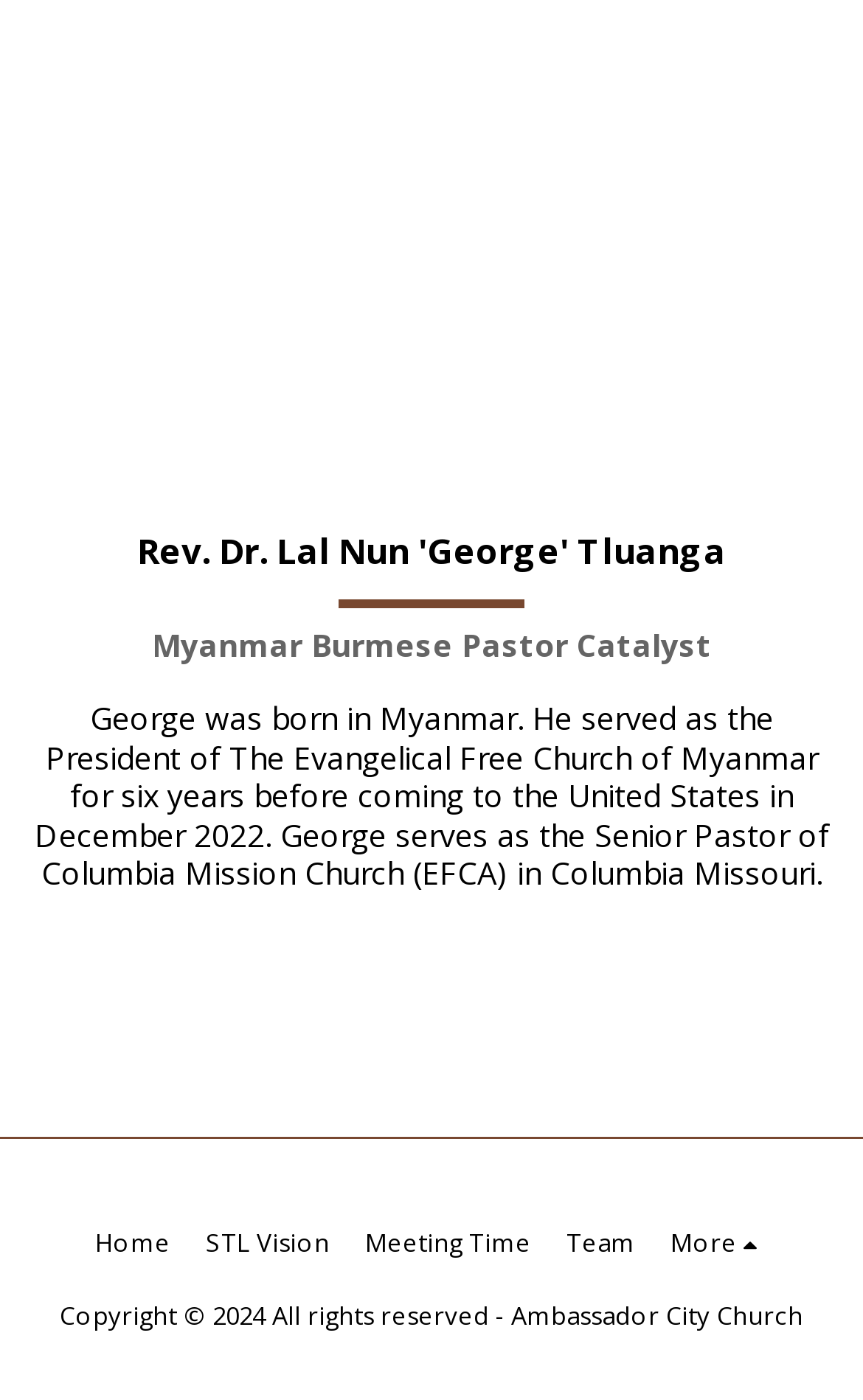Identify the bounding box for the described UI element. Provide the coordinates in (top-left x, top-left y, bottom-right x, bottom-right y) format with values ranging from 0 to 1: more

[0.777, 0.872, 0.89, 0.904]